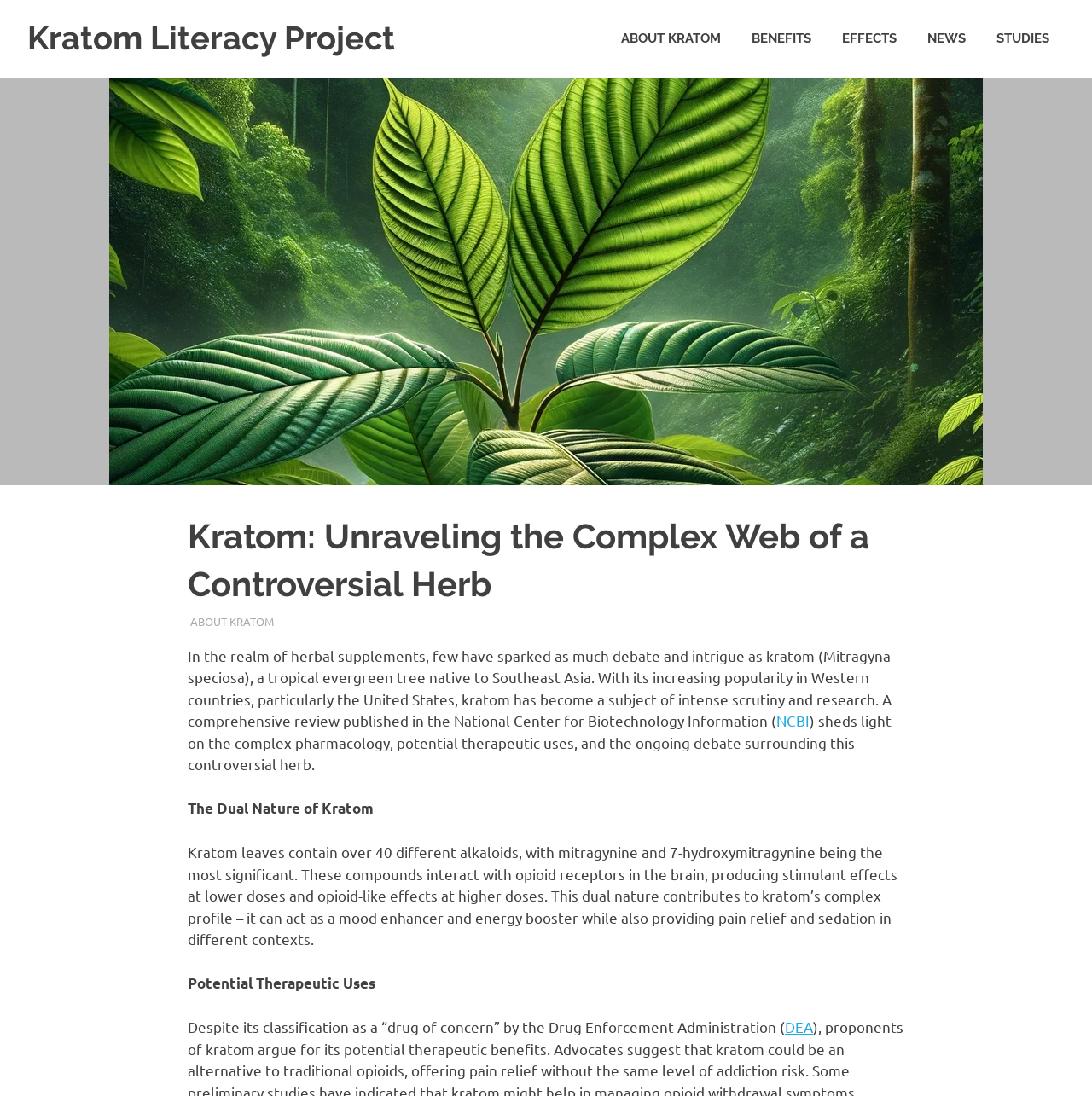Determine the bounding box for the described UI element: "How to Design Personalized Socks".

None